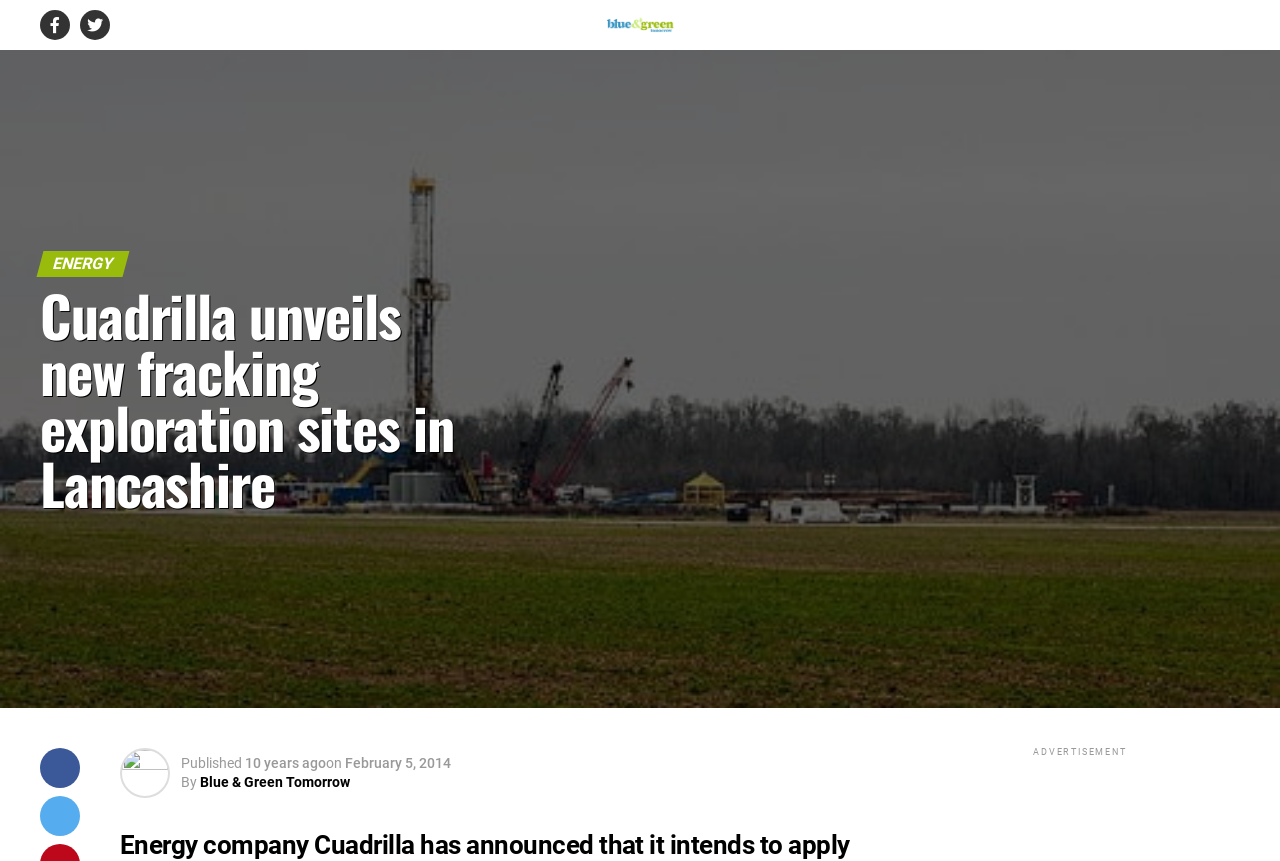Who is the author of the article?
Give a one-word or short-phrase answer derived from the screenshot.

Not specified